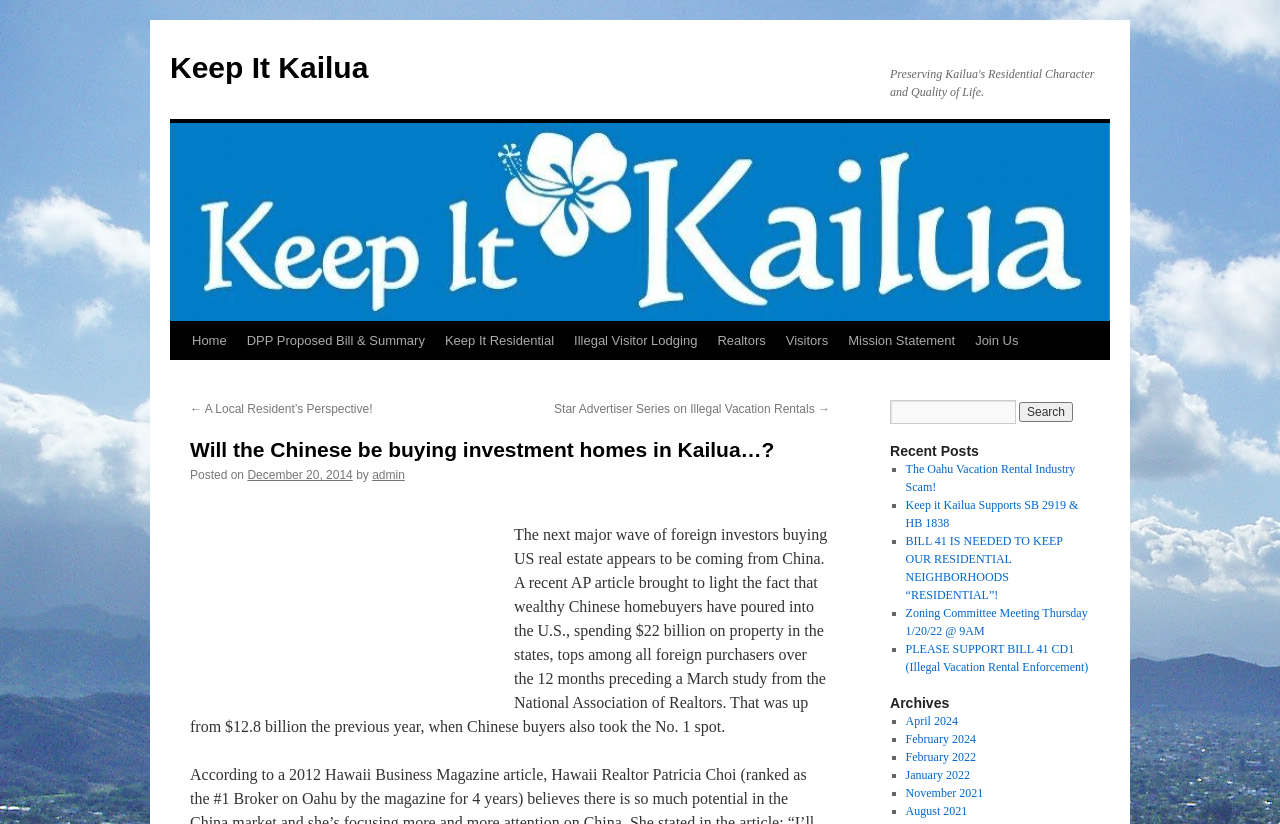Refer to the image and provide an in-depth answer to the question: 
What type of posts are listed under 'Recent Posts'?

The type of posts listed under 'Recent Posts' can be inferred from the titles of the links, which appear to be articles about Kailua and real estate, such as 'The Oahu Vacation Rental Industry Scam!' and 'Keep it Kailua Supports SB 2919 & HB 1838'.